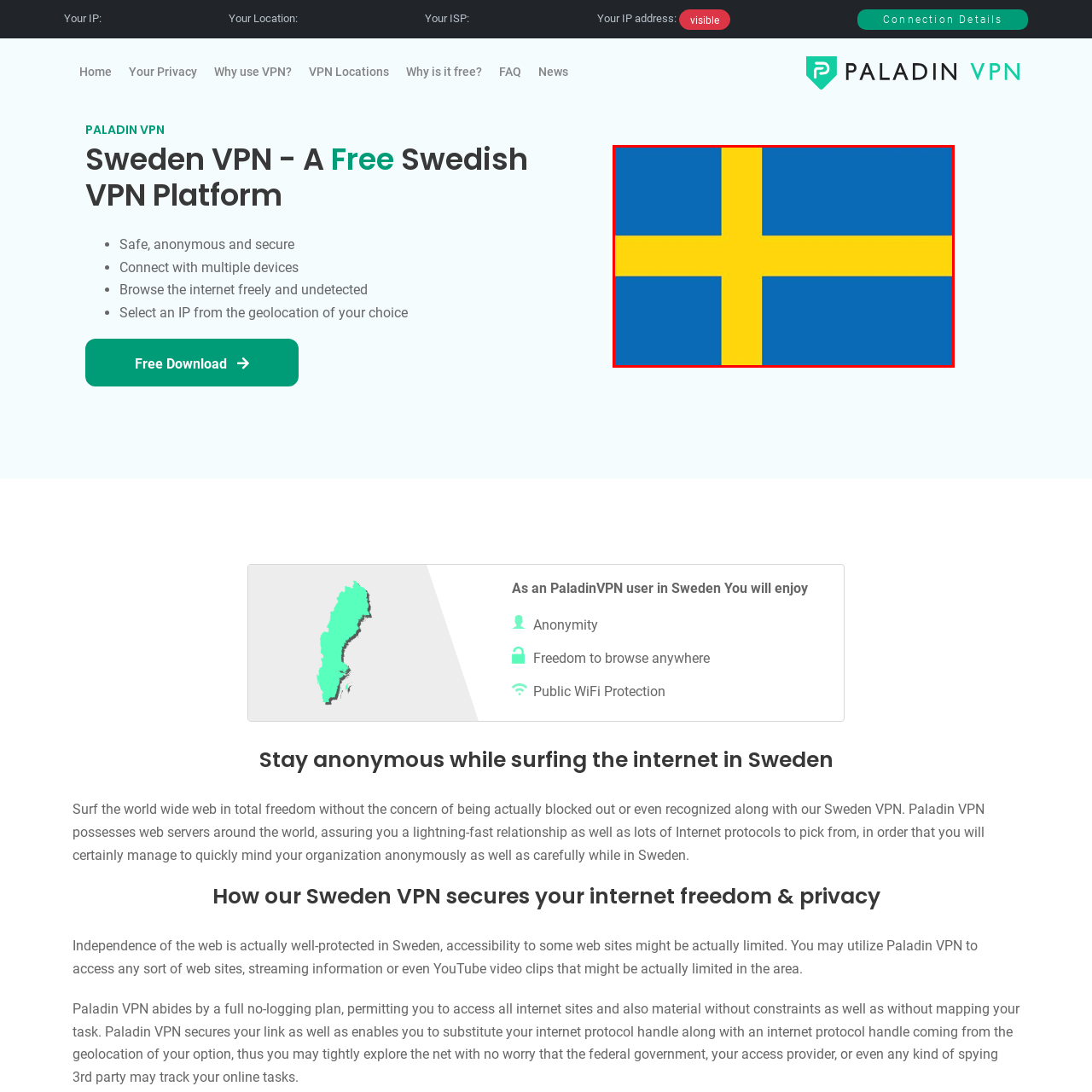Generate an in-depth caption for the image segment highlighted with a red box.

The image displays the flag of Sweden, prominently featuring a bright blue field with a bold yellow Scandinavian cross that extends to the edges. This flag symbolizes Sweden's national identity and heritage, representing unity and the country's historical connections to Christianity. The blue color often signifies loyalty and truth, while the yellow symbolizes generosity. This image is associated with the context of PaladinVPN, which offers a free VPN service specifically for users in Sweden, facilitating anonymous and secure internet access.